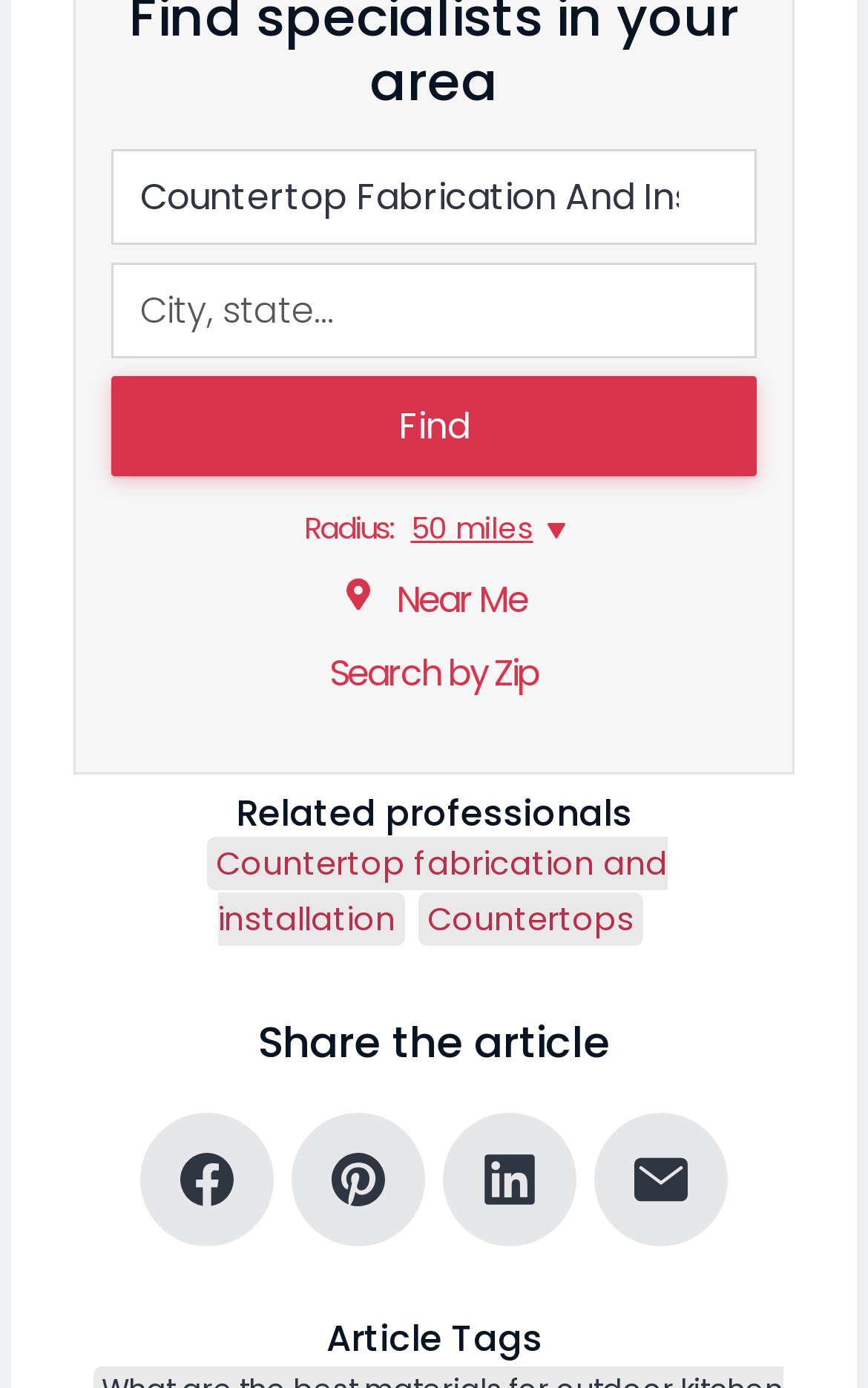Determine the bounding box coordinates of the element's region needed to click to follow the instruction: "Select a radius". Provide these coordinates as four float numbers between 0 and 1, formatted as [left, top, right, bottom].

[0.473, 0.365, 0.65, 0.397]